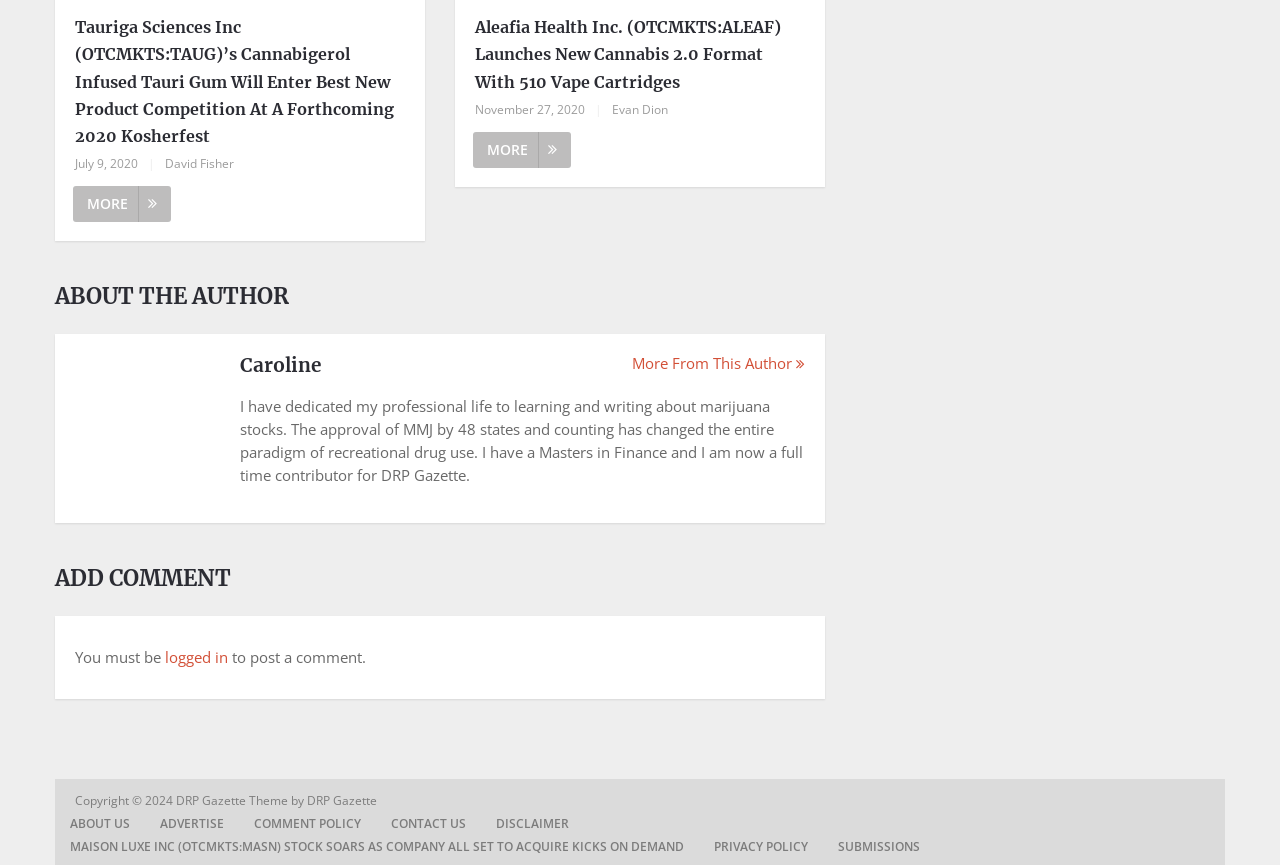Who is the author of the first article?
Please utilize the information in the image to give a detailed response to the question.

I looked at the first article heading 'Tauriga Sciences Inc (OTCMKTS:TAUG)’s Cannabigerol Infused Tauri Gum Will Enter Best New Product Competition At A Forthcoming 2020 Kosherfest' and found the author's name 'David Fisher' below it.